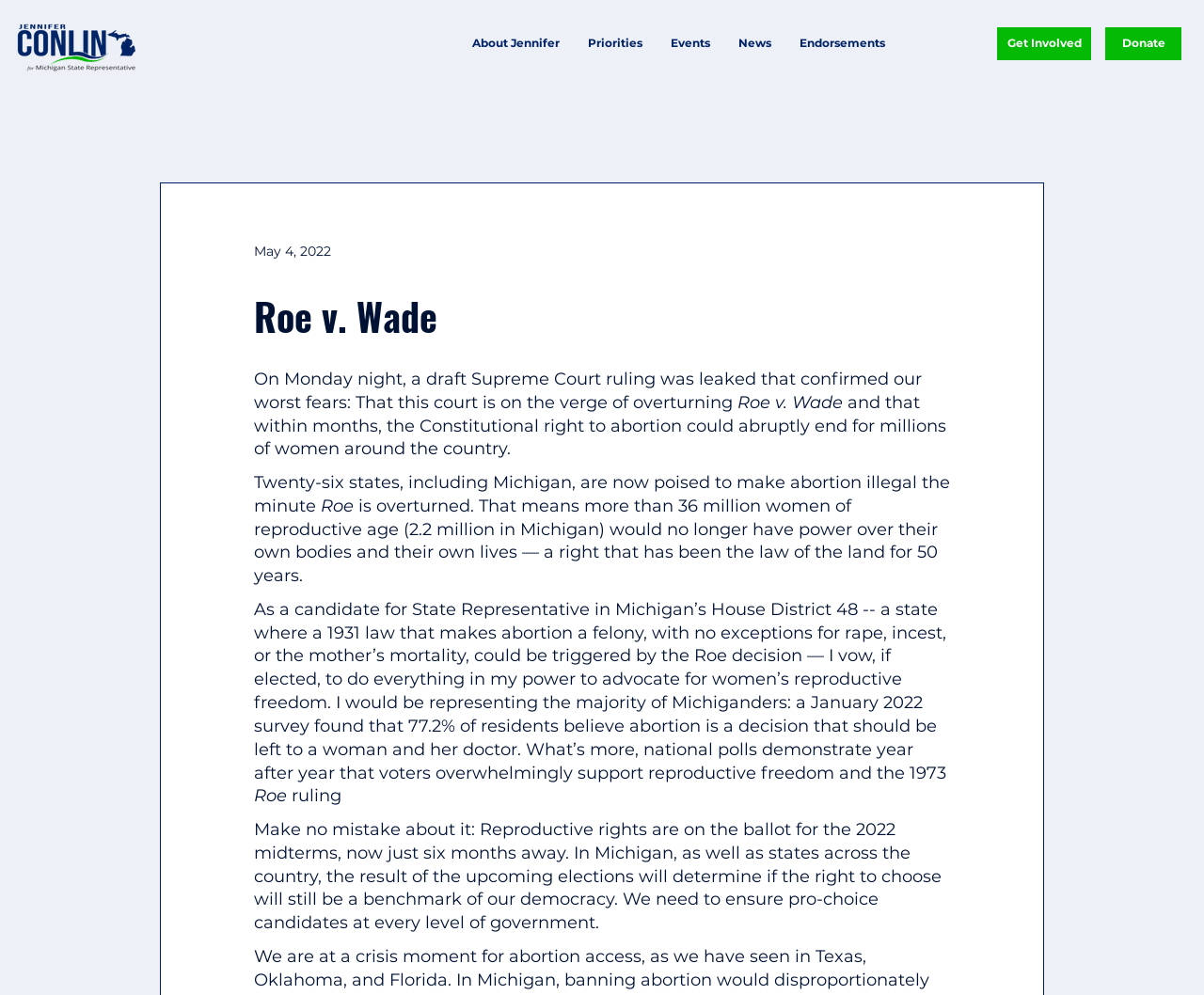Please find and generate the text of the main heading on the webpage.

Roe v. Wade